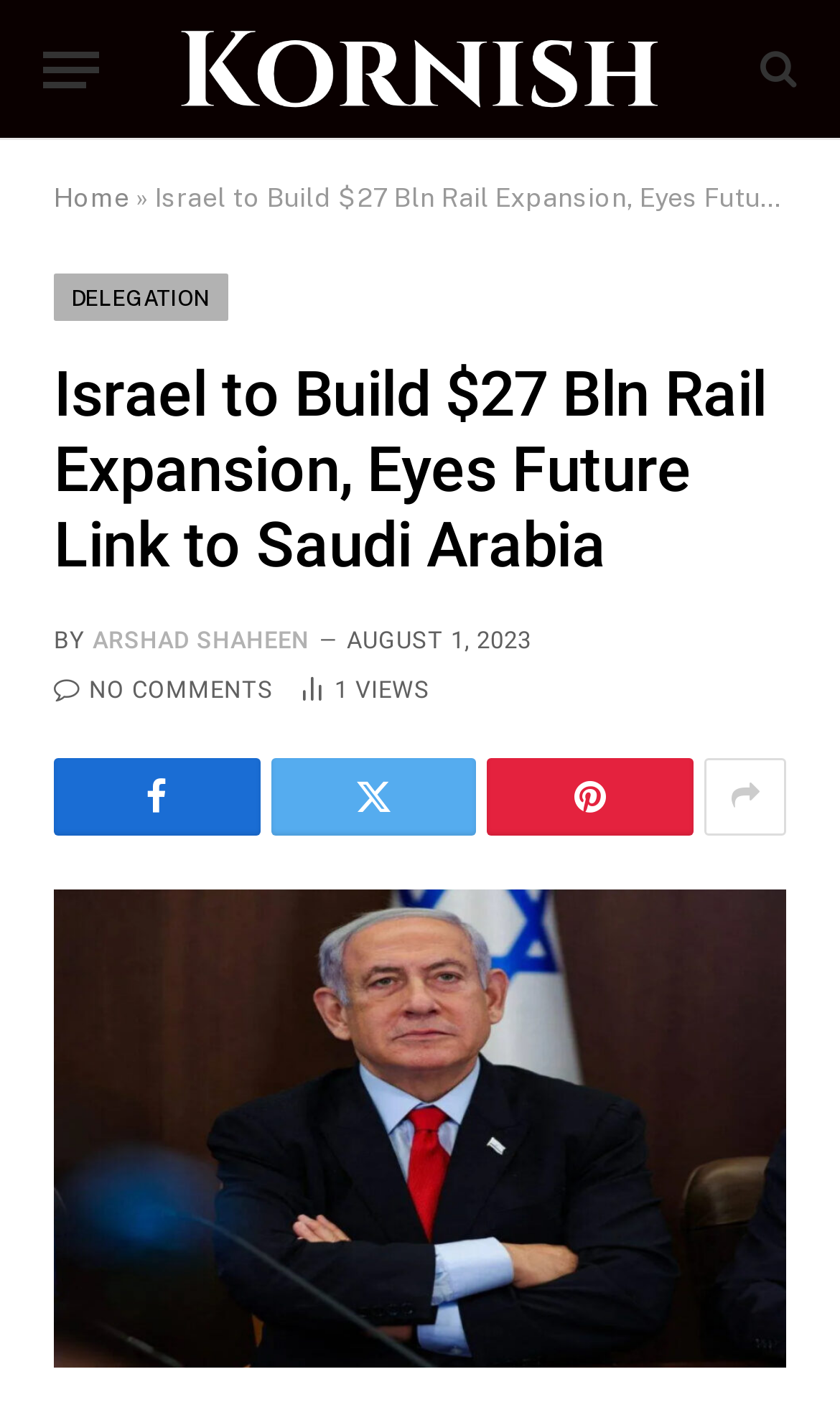Explain the features and main sections of the webpage comprehensively.

The webpage appears to be a news article about Israel's plans to build a massive rail expansion. At the top left corner, there is a button labeled "Menu". Next to it, there is a link to the website's logo, "Kornish", accompanied by an image. On the top right corner, there is a link with a search icon.

Below the top section, there are navigation links, including "Home" and "DELEGATION", separated by a right-pointing arrow symbol. The main headline, "Israel to Build $27 Bln Rail Expansion, Eyes Future Link to Saudi Arabia", is prominently displayed in the middle of the page.

Under the headline, there is a byline indicating the article was written by "ARSHAD SHAHEEN", accompanied by the publication date, "AUGUST 1, 2023". There is also a link to share the article, labeled "NO COMMENTS", and a counter showing "1 Article Views".

Further down, there are four social media links, represented by icons, allowing users to share the article on various platforms. The main content of the article is presented below, with a large image accompanying the text.